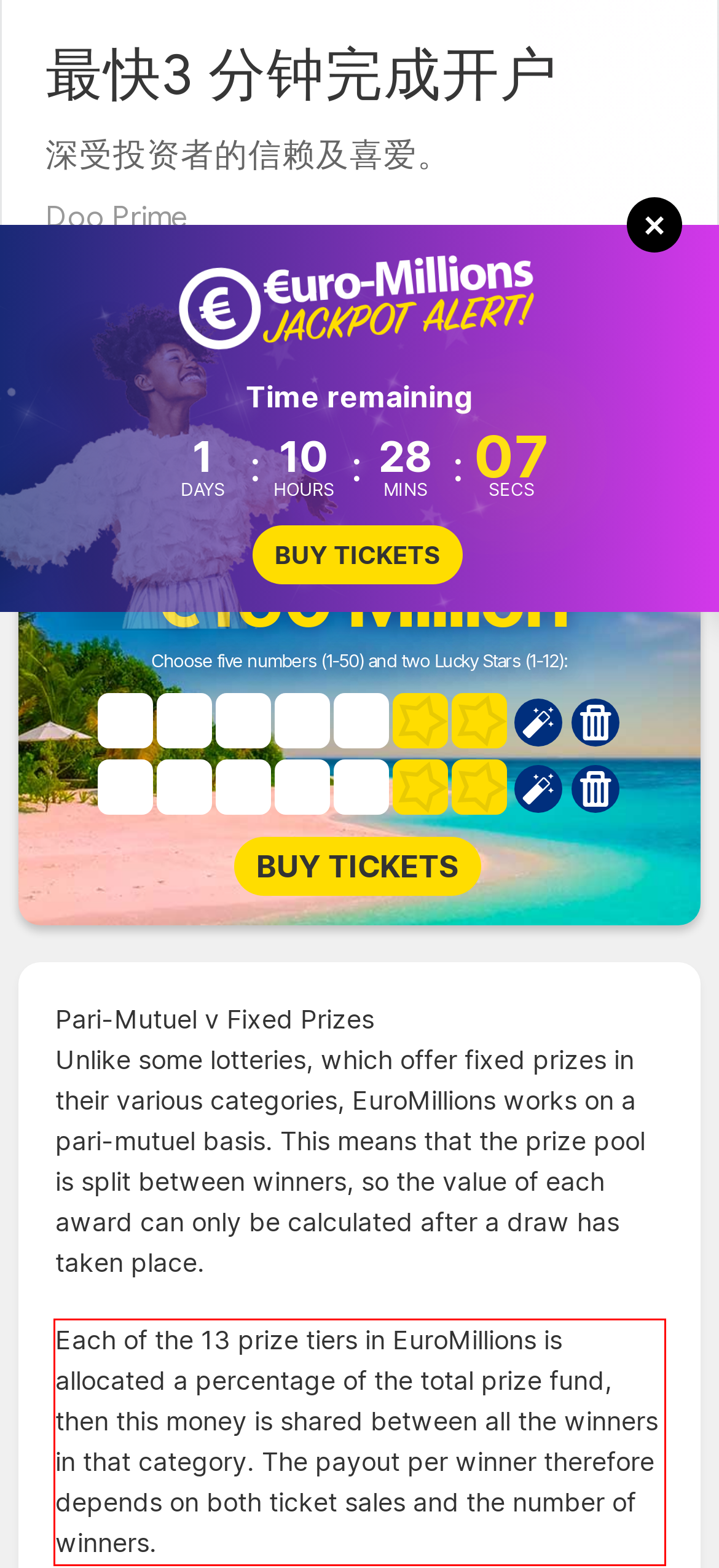You have a screenshot of a webpage, and there is a red bounding box around a UI element. Utilize OCR to extract the text within this red bounding box.

Each of the 13 prize tiers in EuroMillions is allocated a percentage of the total prize fund, then this money is shared between all the winners in that category. The payout per winner therefore depends on both ticket sales and the number of winners.